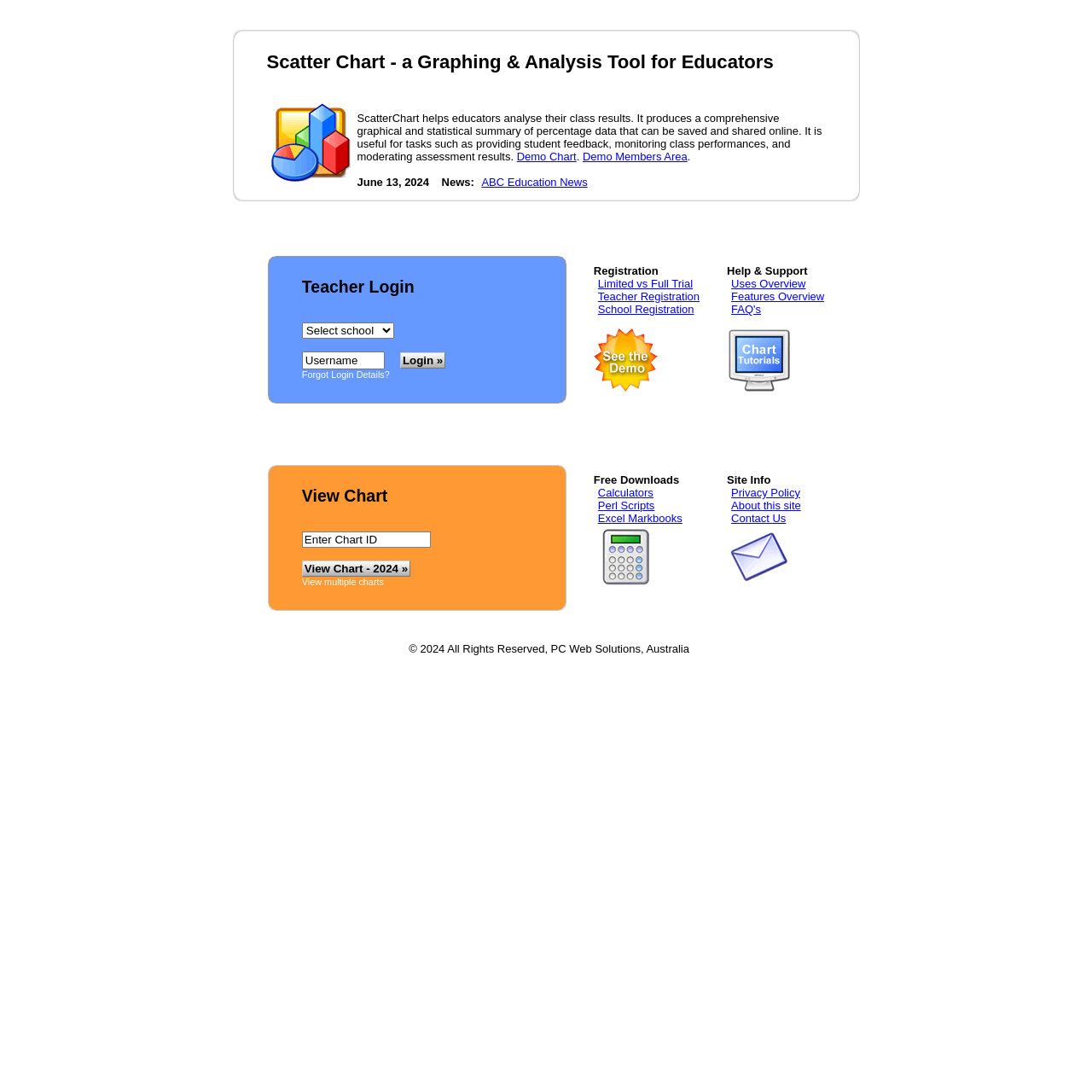Based on the element description Demo Chart, identify the bounding box of the UI element in the given webpage screenshot. The coordinates should be in the format (top-left x, top-left y, bottom-right x, bottom-right y) and must be between 0 and 1.

[0.473, 0.138, 0.528, 0.149]